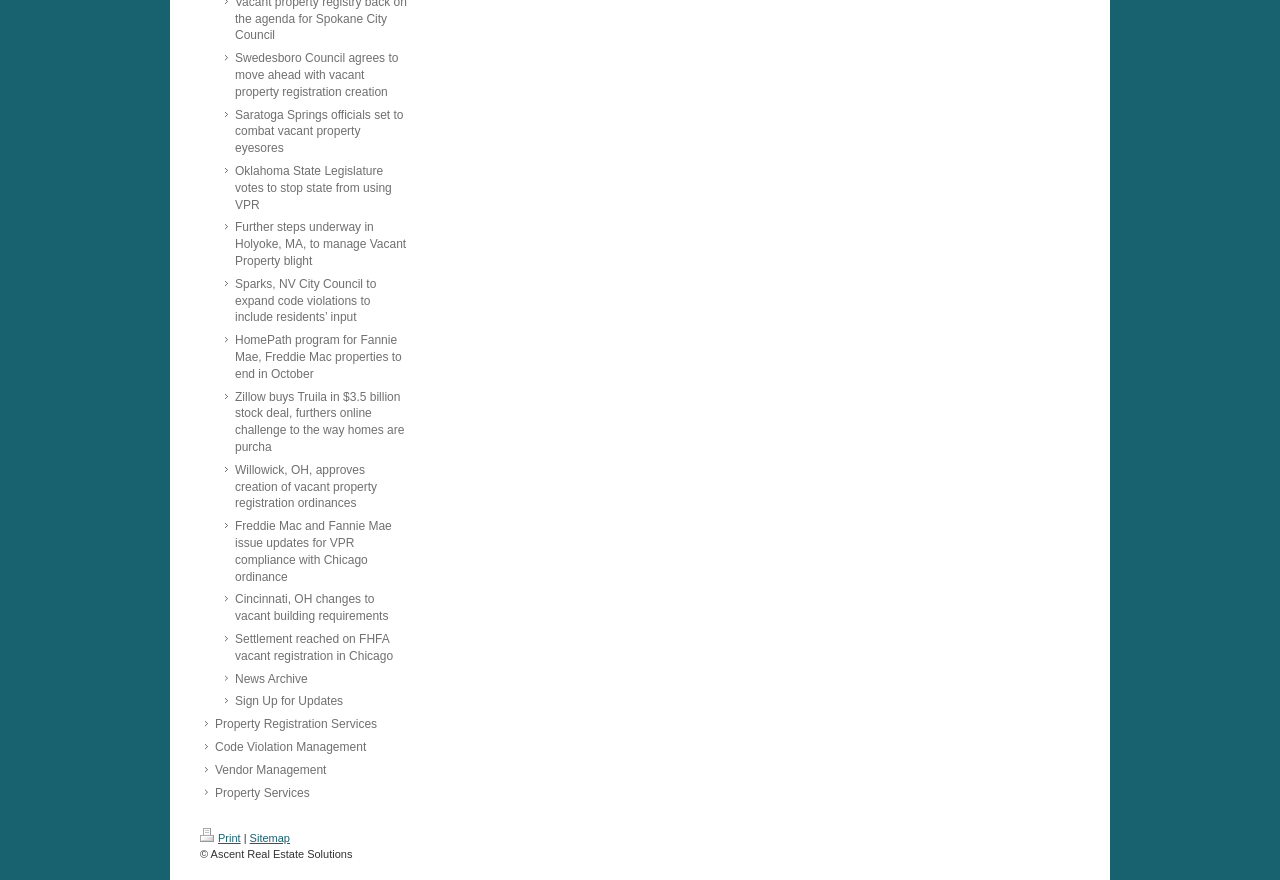Identify the bounding box coordinates necessary to click and complete the given instruction: "Read news about vacant property registration".

[0.172, 0.054, 0.32, 0.118]